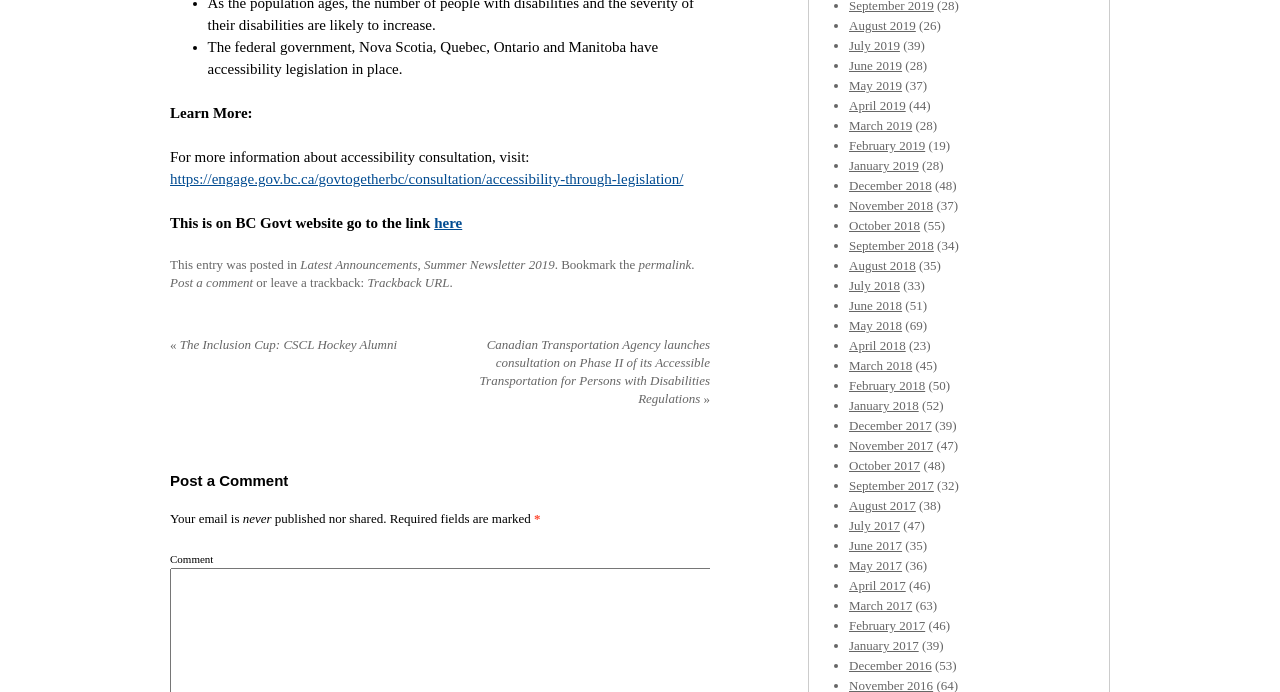What is the archive section for?
Answer the question with a detailed and thorough explanation.

The archive section provides a list of past posts, organized by month, allowing users to access and view previous posts on the website.